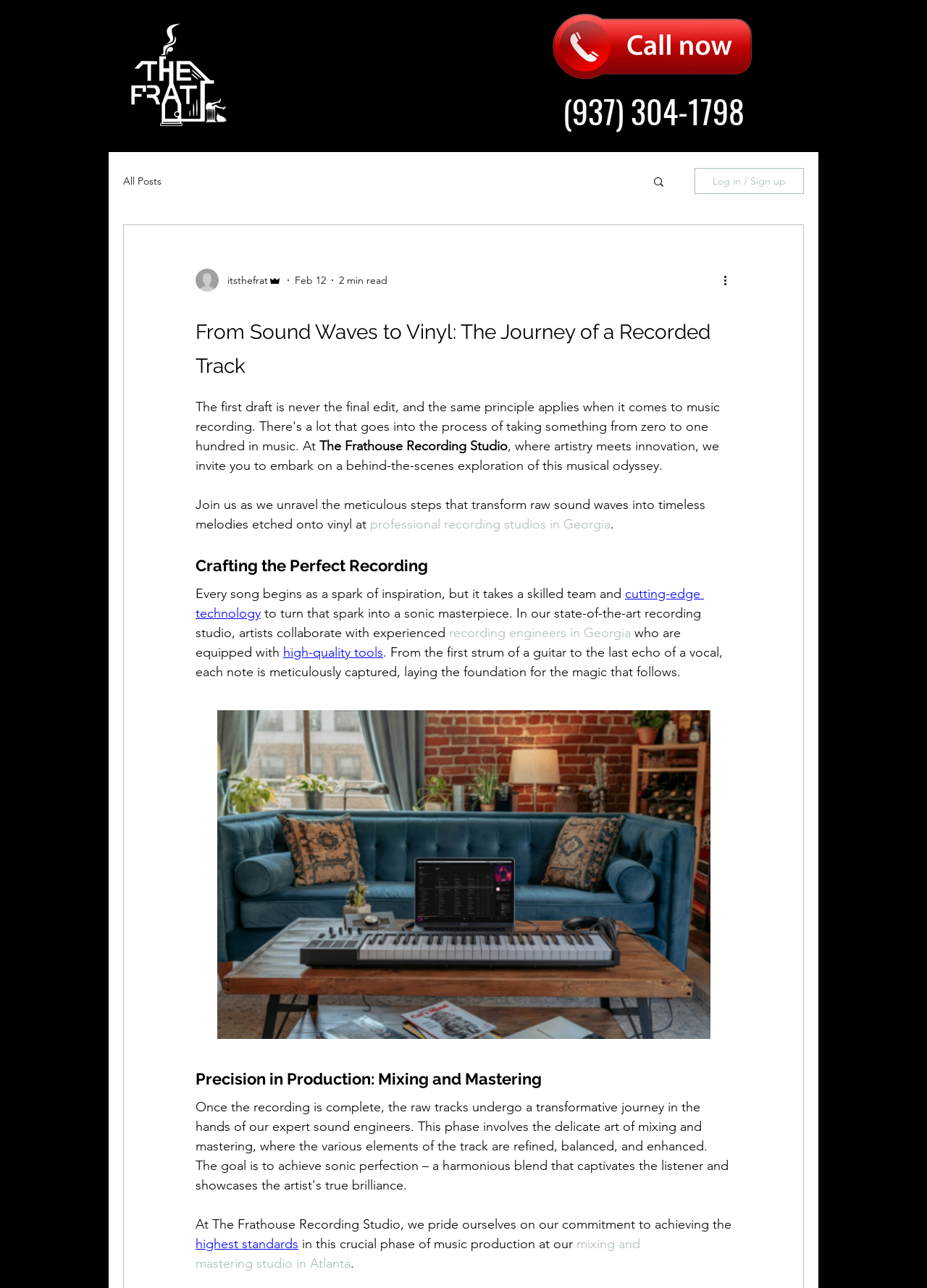What is the name of the recording studio?
Answer the question with a single word or phrase by looking at the picture.

The Frathouse Recording Studio